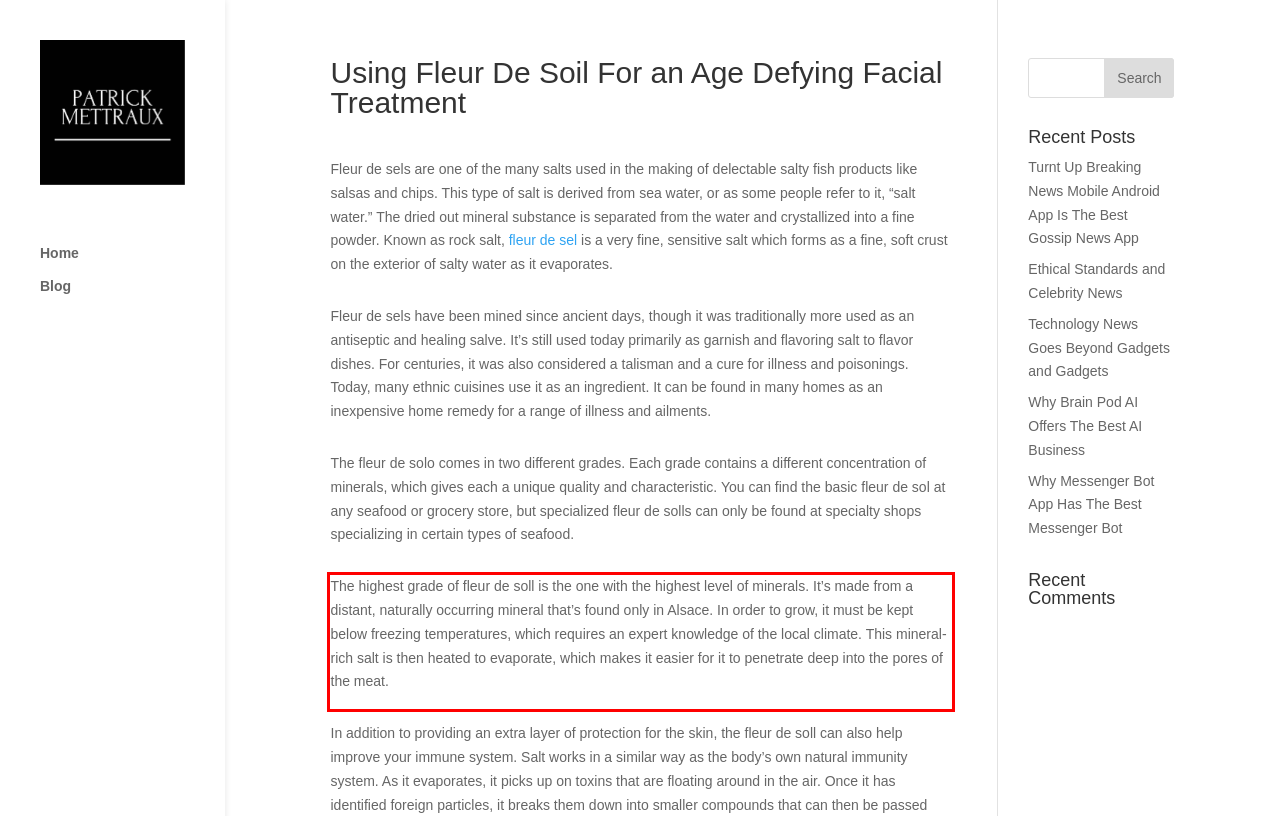You have a screenshot of a webpage with a UI element highlighted by a red bounding box. Use OCR to obtain the text within this highlighted area.

The highest grade of fleur de soll is the one with the highest level of minerals. It’s made from a distant, naturally occurring mineral that’s found only in Alsace. In order to grow, it must be kept below freezing temperatures, which requires an expert knowledge of the local climate. This mineral-rich salt is then heated to evaporate, which makes it easier for it to penetrate deep into the pores of the meat.